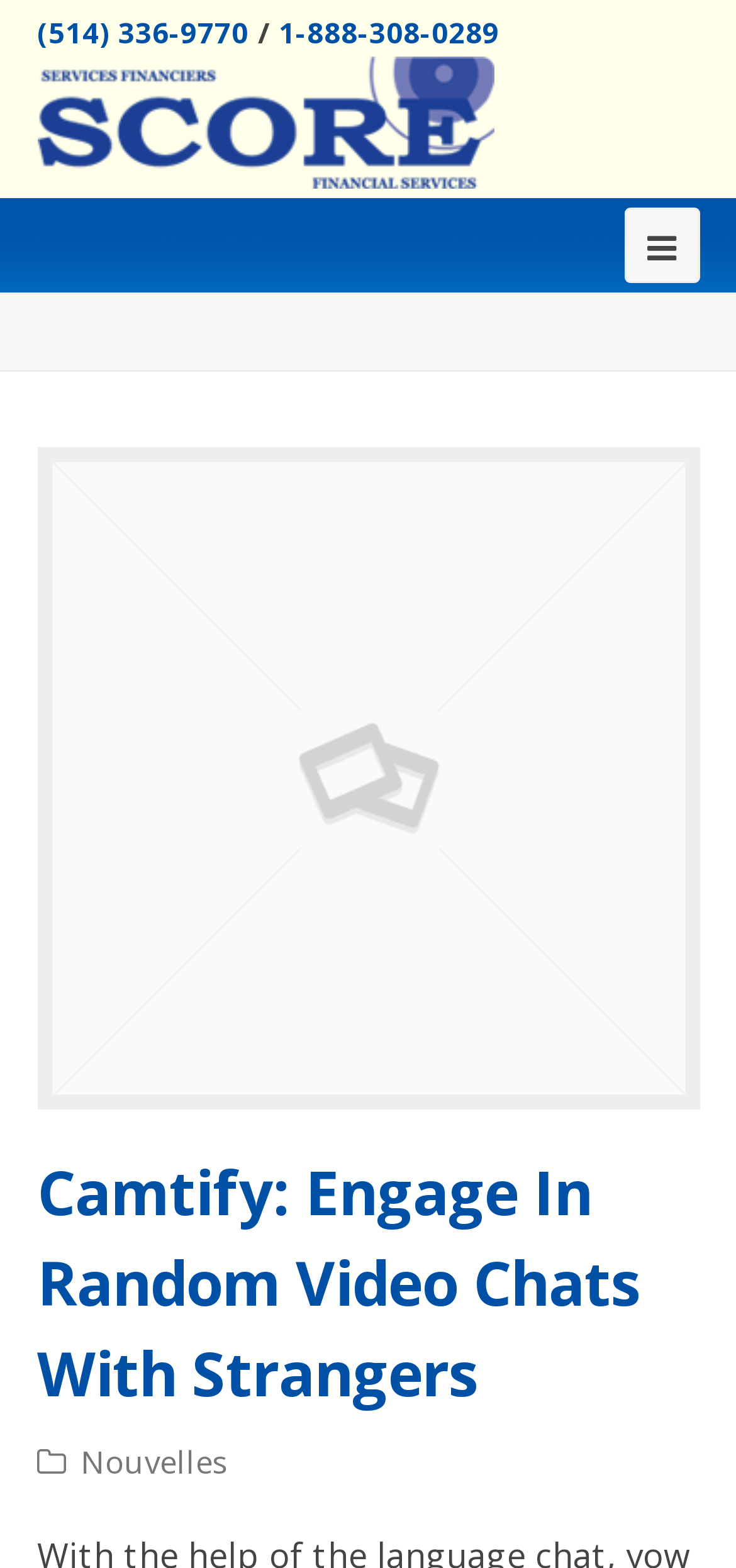What is the language of the link at the bottom?
Using the image, provide a concise answer in one word or a short phrase.

French